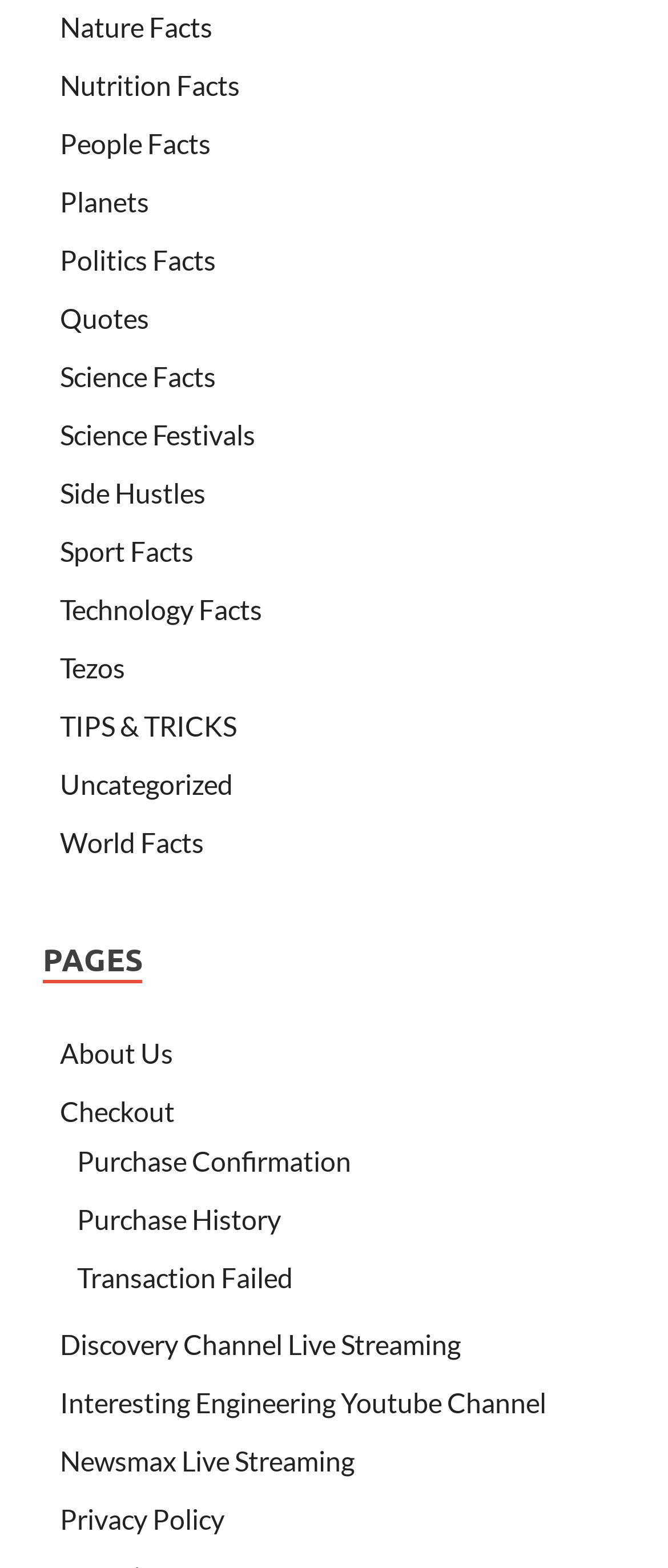How many categories are listed on the webpage?
Based on the screenshot, provide a one-word or short-phrase response.

17